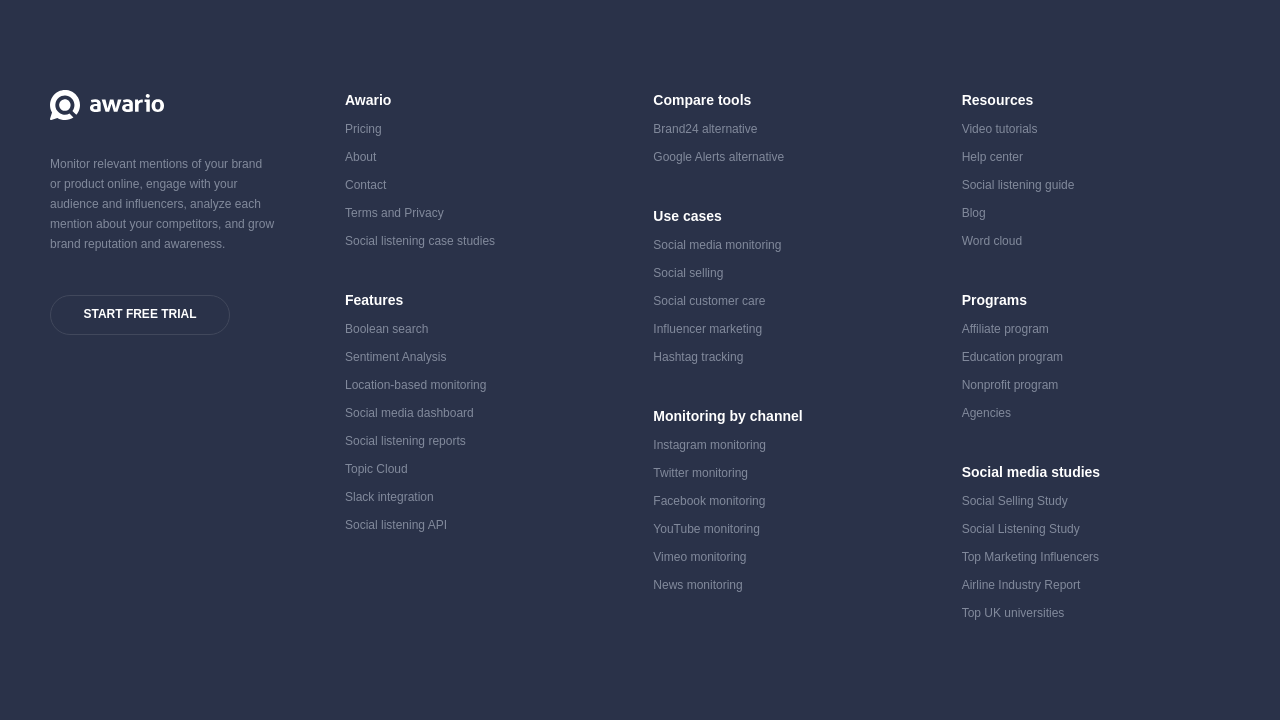What is the name of the company behind this website?
Based on the image, give a one-word or short phrase answer.

Awario